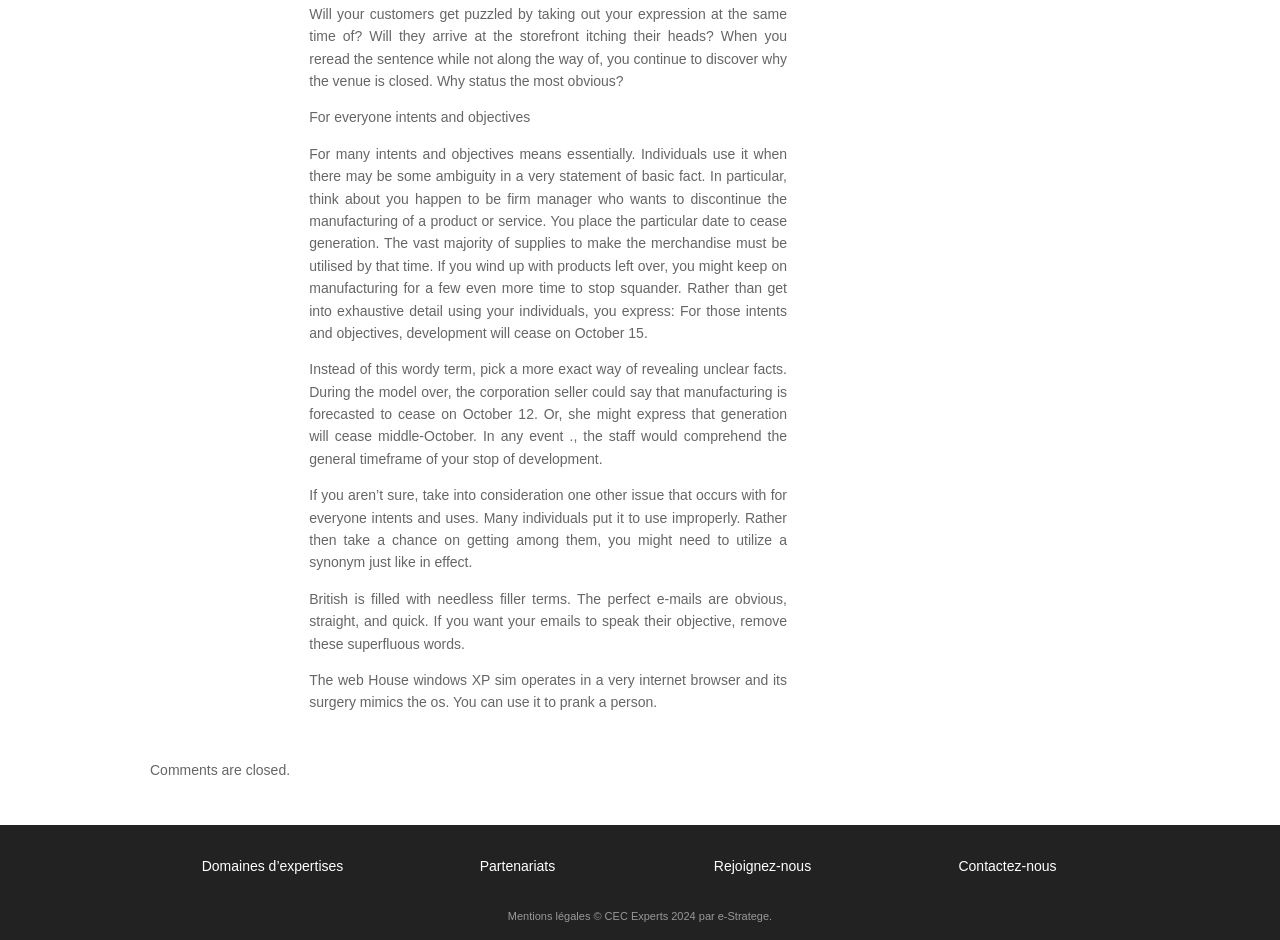Find the bounding box coordinates corresponding to the UI element with the description: "Domaines d’expertises". The coordinates should be formatted as [left, top, right, bottom], with values as floats between 0 and 1.

[0.158, 0.913, 0.268, 0.93]